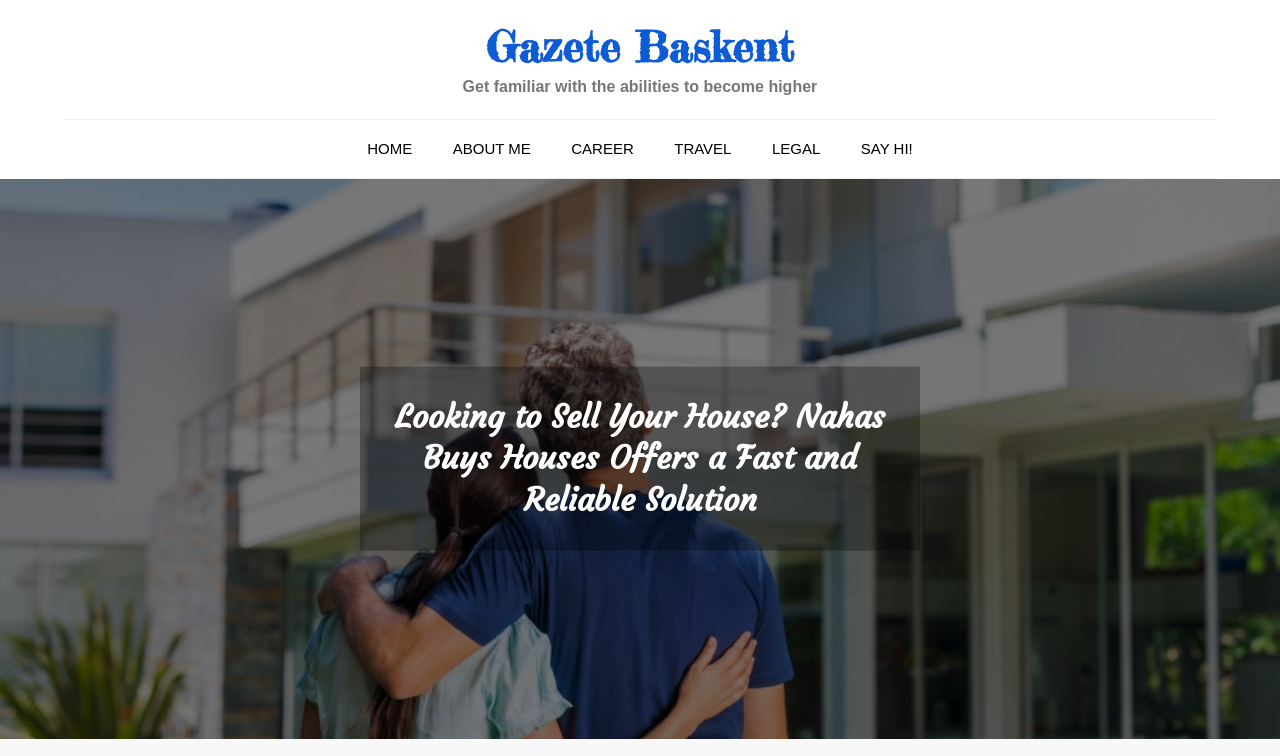Produce an extensive caption that describes everything on the webpage.

The webpage appears to be an article or blog post about selling a house, specifically highlighting the services of Nahas Buys Houses. At the top of the page, there is a heading that reads "Gazete Baskent" with a link to the same title. Below this, there is a static text that says "Get familiar with the abilities to become higher", which seems out of context with the rest of the page.

On the left side of the page, there is a primary navigation menu with six links: "HOME", "ABOUT ME", "CAREER", "TRAVEL", "LEGAL", and "SAY HI!". These links are arranged horizontally and take up about half of the page's width.

The main content of the page is a heading that reads "Looking to Sell Your House? Nahas Buys Houses Offers a Fast and Reliable Solution". This heading is centered on the page and takes up most of the vertical space. It appears to be the title of the article or blog post, and it suggests that the content below will discuss the benefits of using Nahas Buys Houses to sell a house.